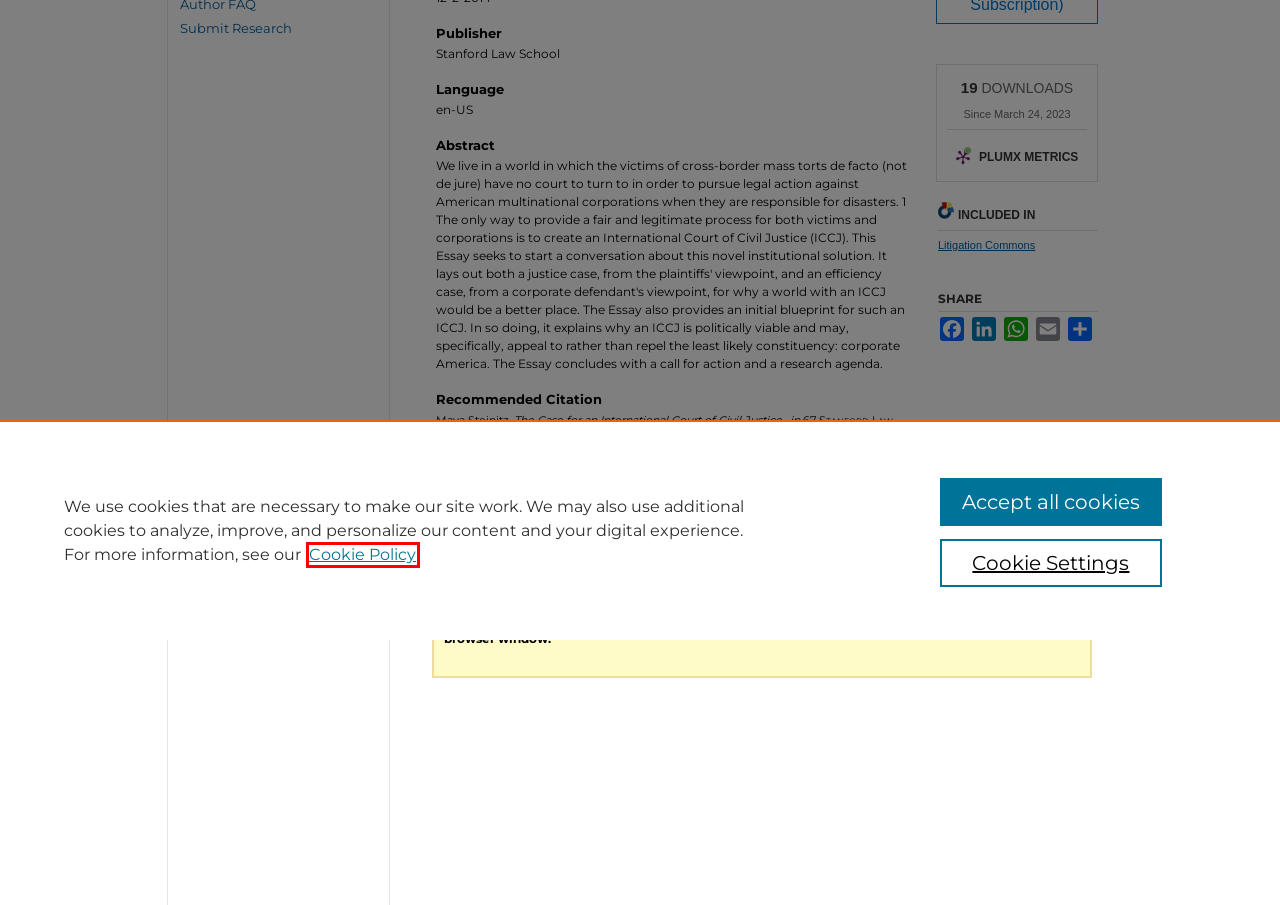You are given a screenshot of a webpage with a red bounding box around an element. Choose the most fitting webpage description for the page that appears after clicking the element within the red bounding box. Here are the candidates:
A. "Chapter 16: Transnational Legal Process Theories" by Maya Steinitz
B. PlumX
C. Search
D. Litigation | Open Access Articles | Digital Commons Network™
E. Faculty Scholarship | Boston University School of Law
F. AddToAny - Share
G. Adobe - Download Adobe Acrobat Reader
H. Cookie Notice | Elsevier Legal

H